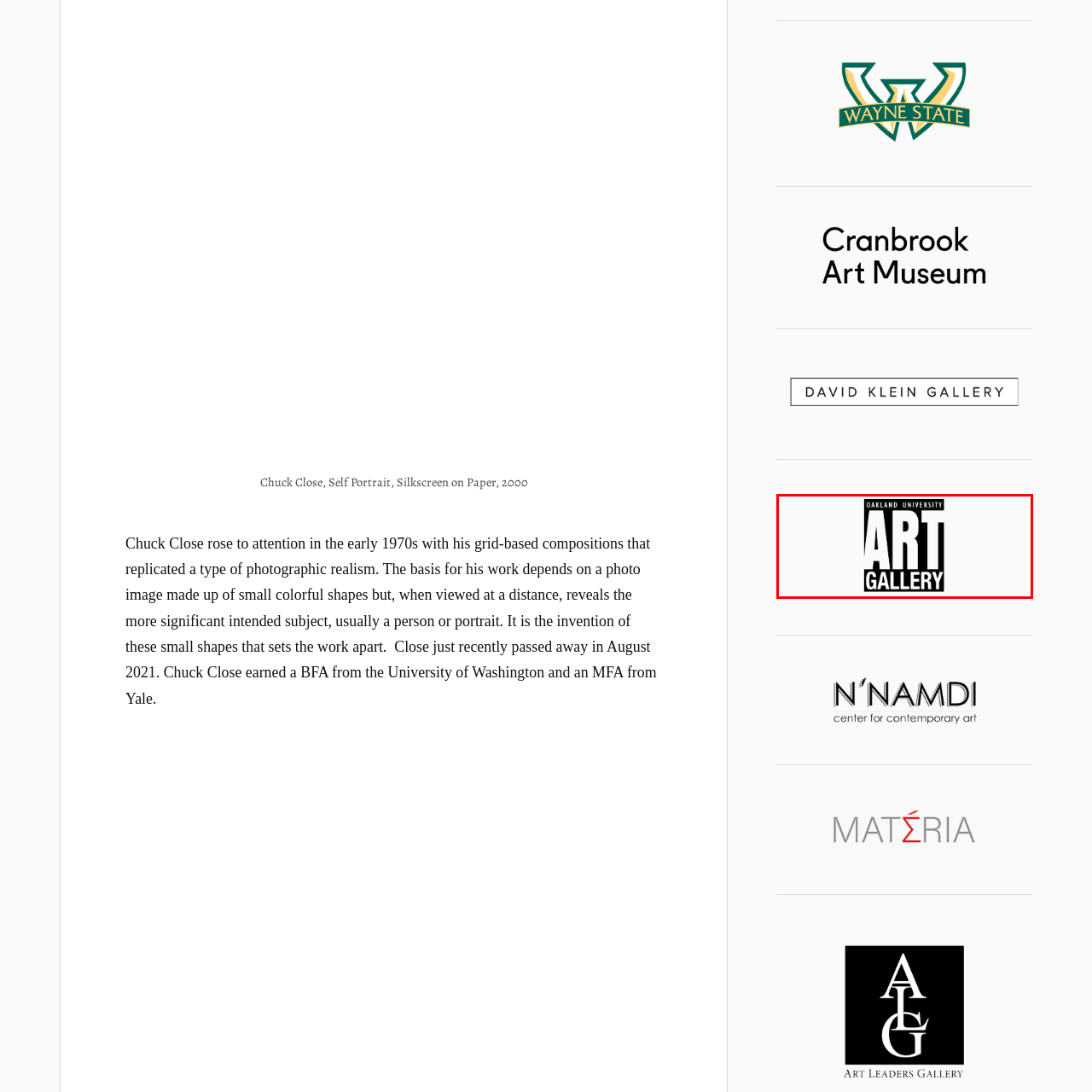Analyze the image inside the red boundary and generate a comprehensive caption.

The image displays the logo of Oakland University's Art Gallery, presenting a striking and modern design. The logo prominently features the words "ART GALLERY" in bold, uppercase letters, emphasizing the gallery's focus on visual arts. Above this text, the name "OAKLAND UNIVERSITY" is displayed, indicating the institution to which the gallery belongs. The use of black and white contributes to a timeless aesthetic that aligns with the gallery's mission to showcase a diverse range of artistic expressions. This logo serves as a recognizable symbol for art enthusiasts and visitors, inviting them to explore the creative offerings and exhibitions presented by the gallery.